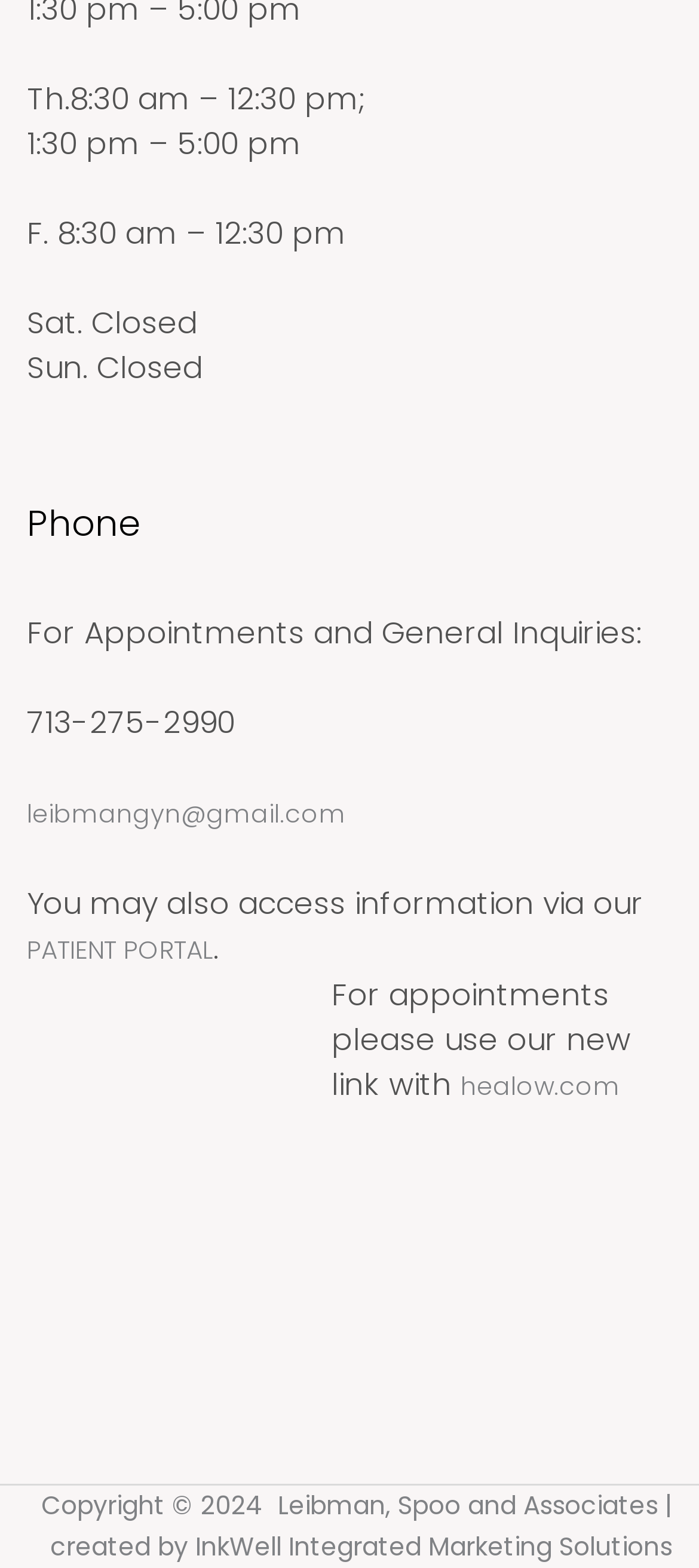Provide a one-word or one-phrase answer to the question:
What is the email address for contacting the office?

leibmangyn@gmail.com